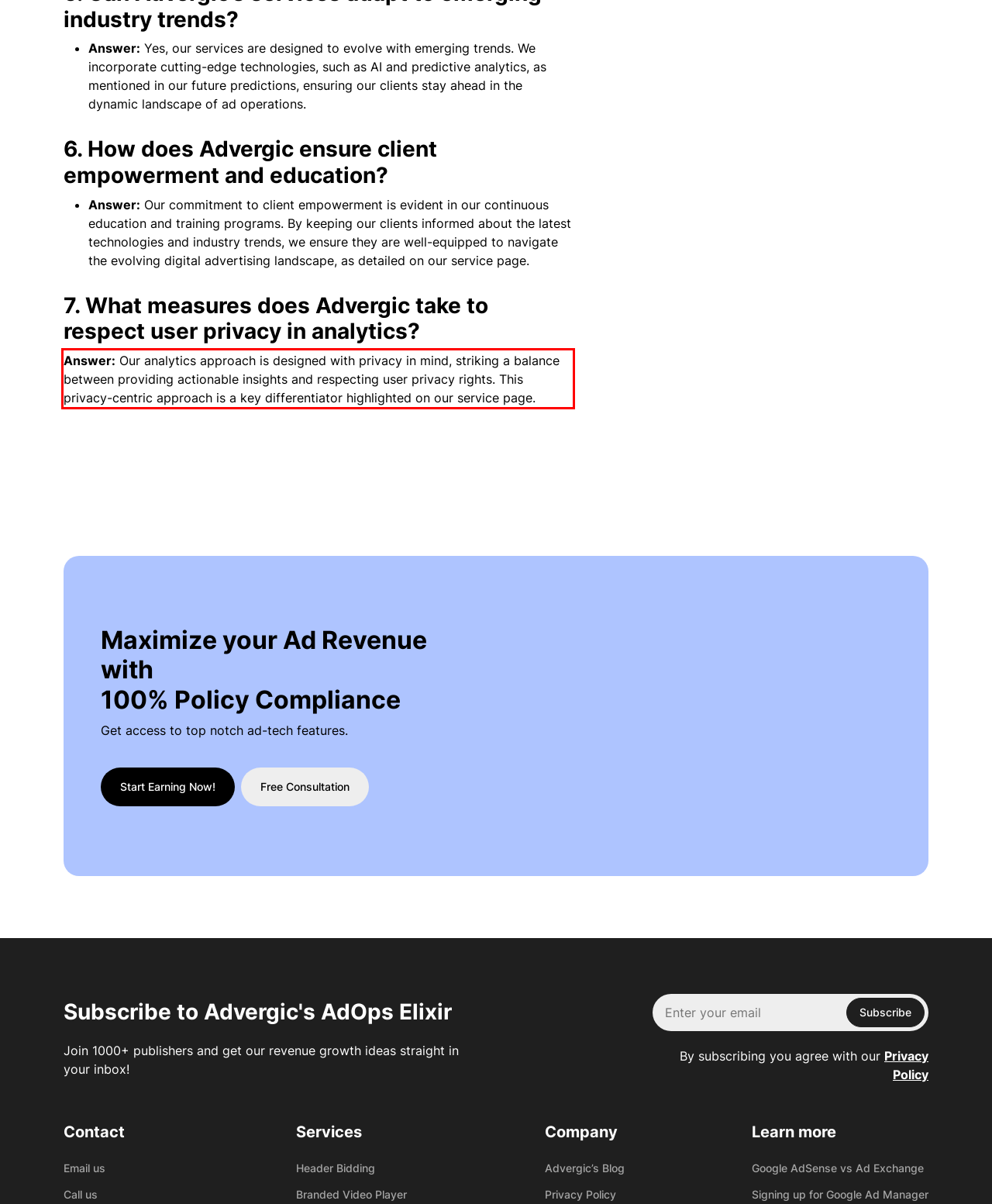You are presented with a webpage screenshot featuring a red bounding box. Perform OCR on the text inside the red bounding box and extract the content.

Answer: Our analytics approach is designed with privacy in mind, striking a balance between providing actionable insights and respecting user privacy rights. This privacy-centric approach is a key differentiator highlighted on our service page.